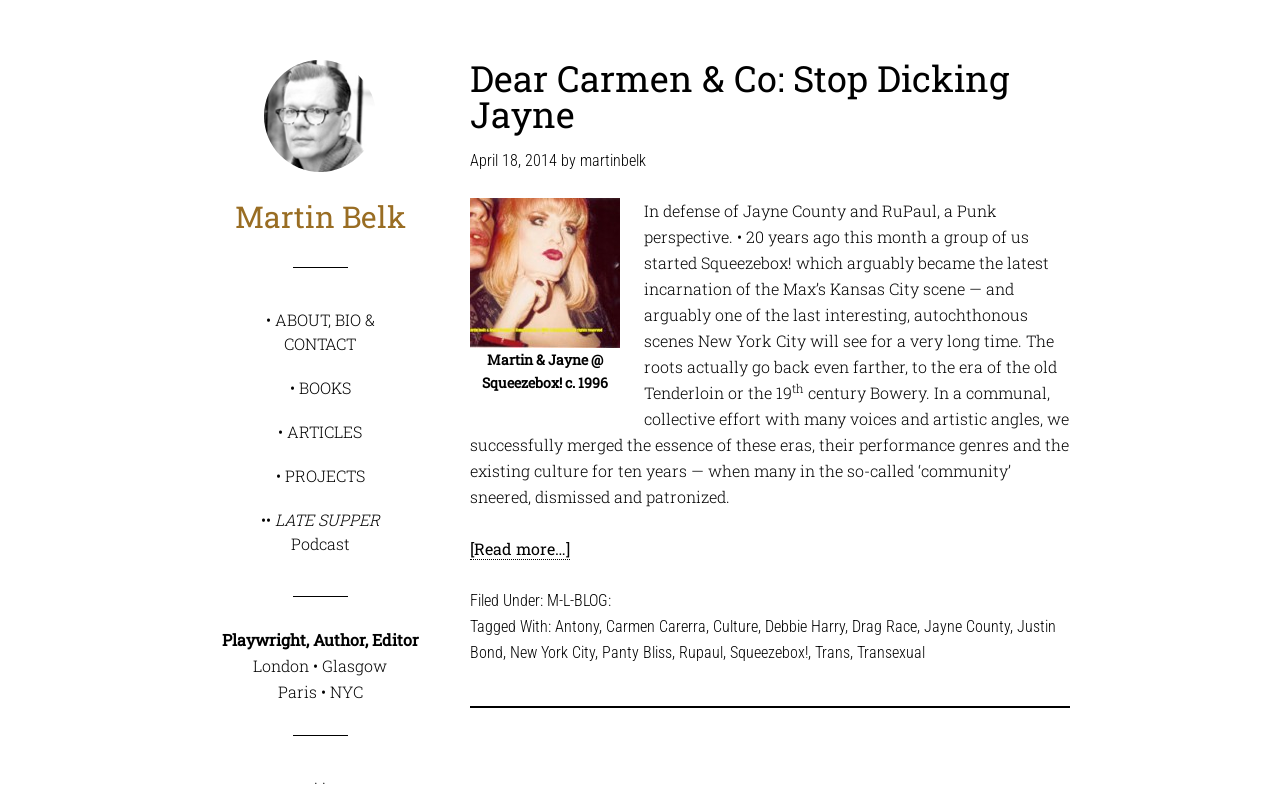What is the profession of Martin Belk?
Please provide a single word or phrase in response based on the screenshot.

Playwright, Author, Editor